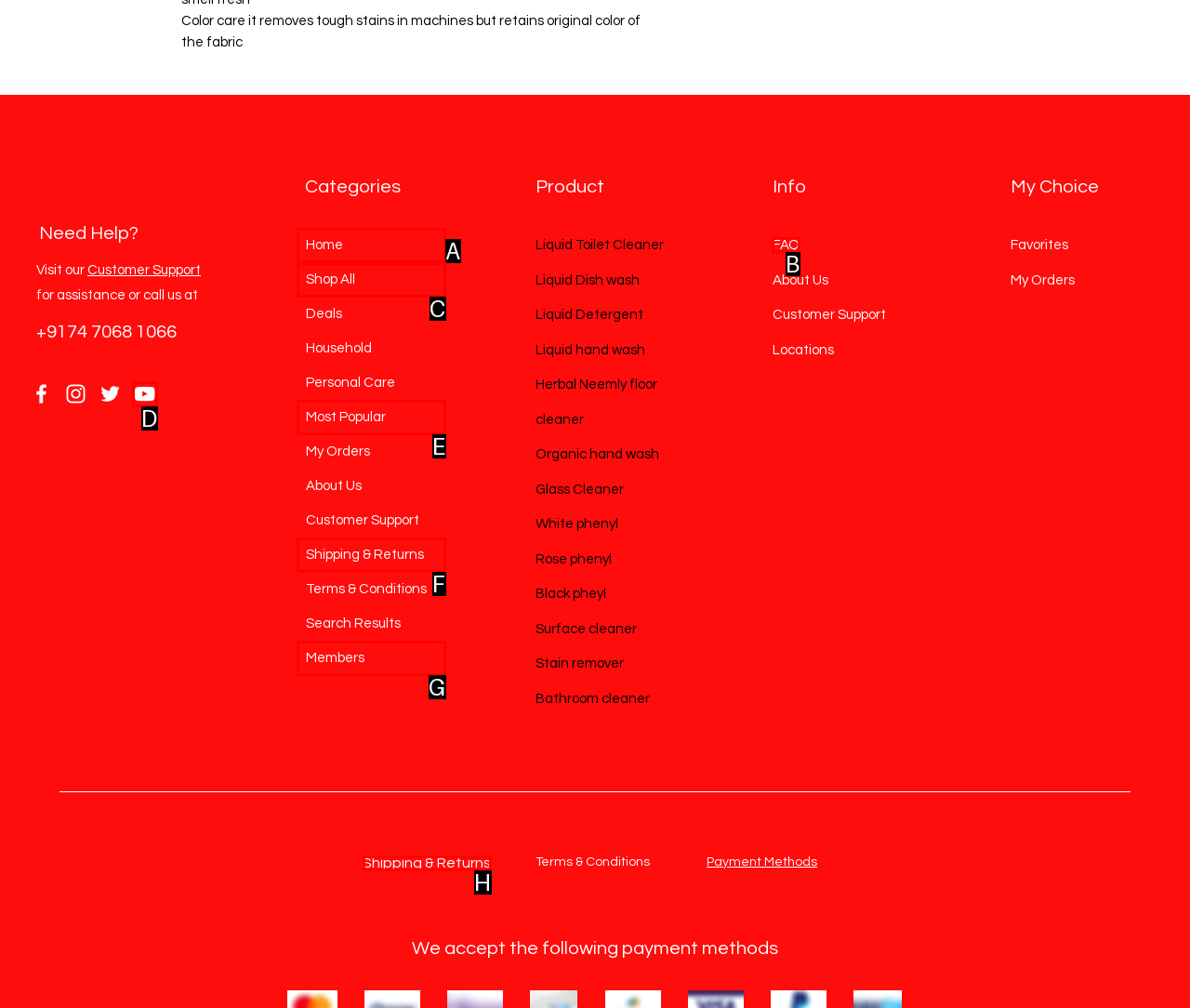Which HTML element should be clicked to complete the task: View FAQ? Answer with the letter of the corresponding option.

B